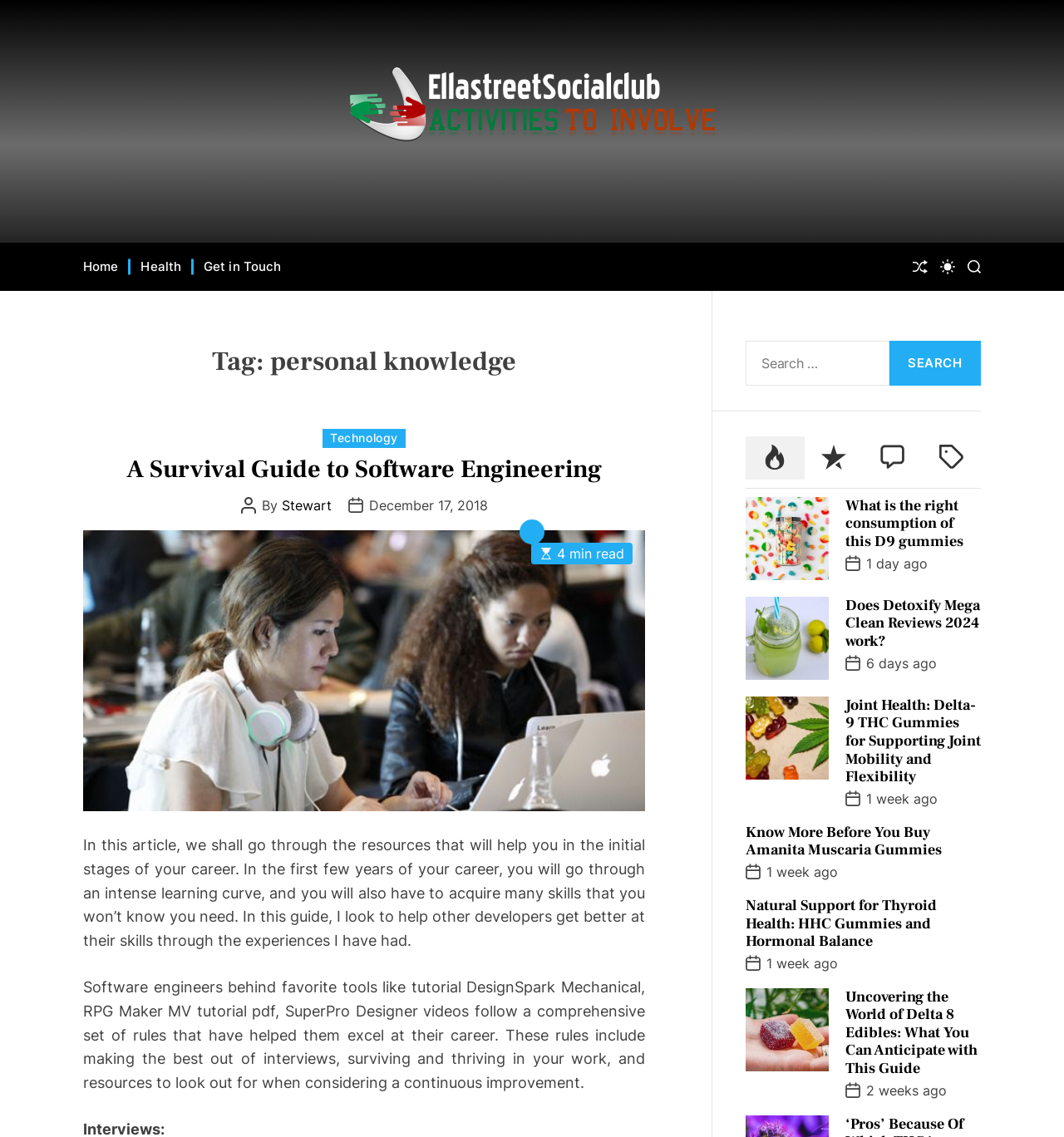Specify the bounding box coordinates of the area to click in order to execute this command: 'Read the article 'A Survival Guide to Software Engineering''. The coordinates should consist of four float numbers ranging from 0 to 1, and should be formatted as [left, top, right, bottom].

[0.078, 0.4, 0.606, 0.426]